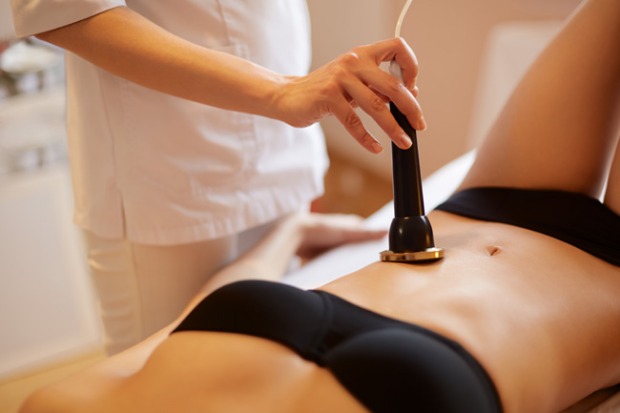Utilize the details in the image to give a detailed response to the question: What is the patient lying on?

The patient is lying comfortably on a treatment table, which is a specialized table designed for medical procedures, providing a comfortable and stable surface for the patient during the treatment.